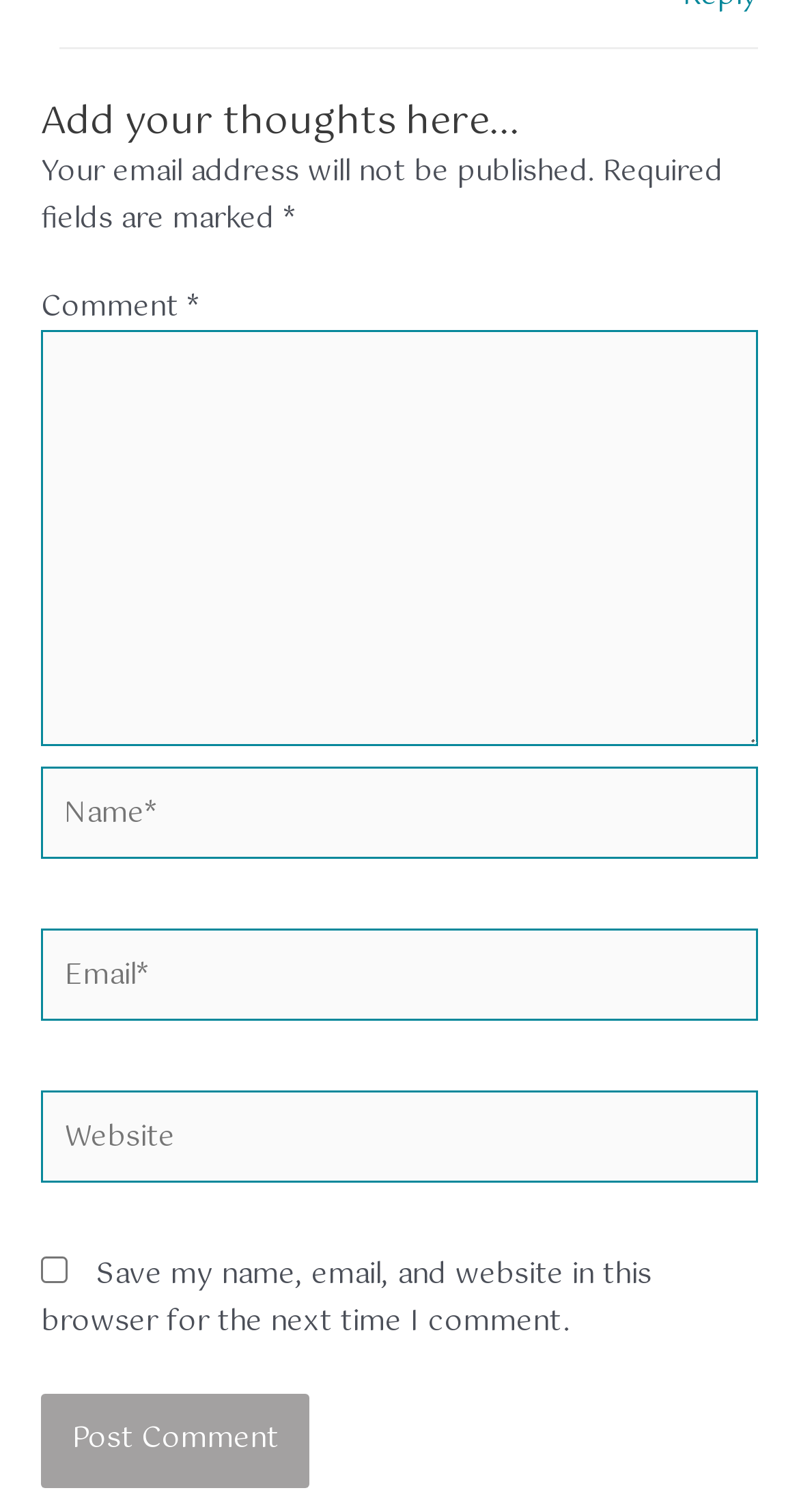How many textboxes are on the webpage?
Please describe in detail the information shown in the image to answer the question.

There are four textboxes on the webpage: 'Comment*', 'Name*', 'Email*', and 'Website'. These textboxes allow the user to enter their comment, name, email, and website, respectively.